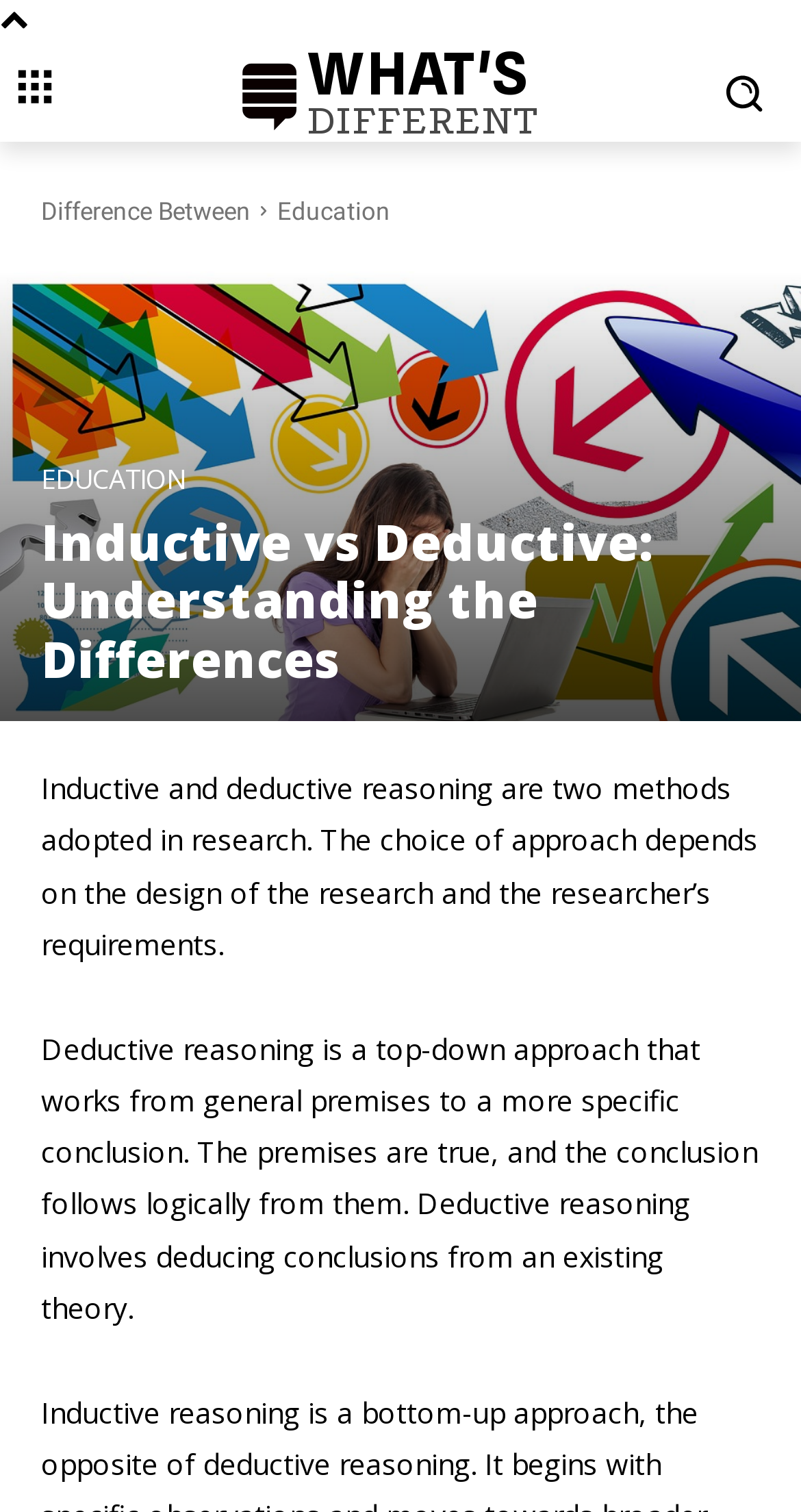Please examine the image and answer the question with a detailed explanation:
What is the relationship between the researcher's requirements and the choice of approach?

According to the webpage, the choice of approach between inductive and deductive reasoning depends on the design of the research and the researcher's requirements.